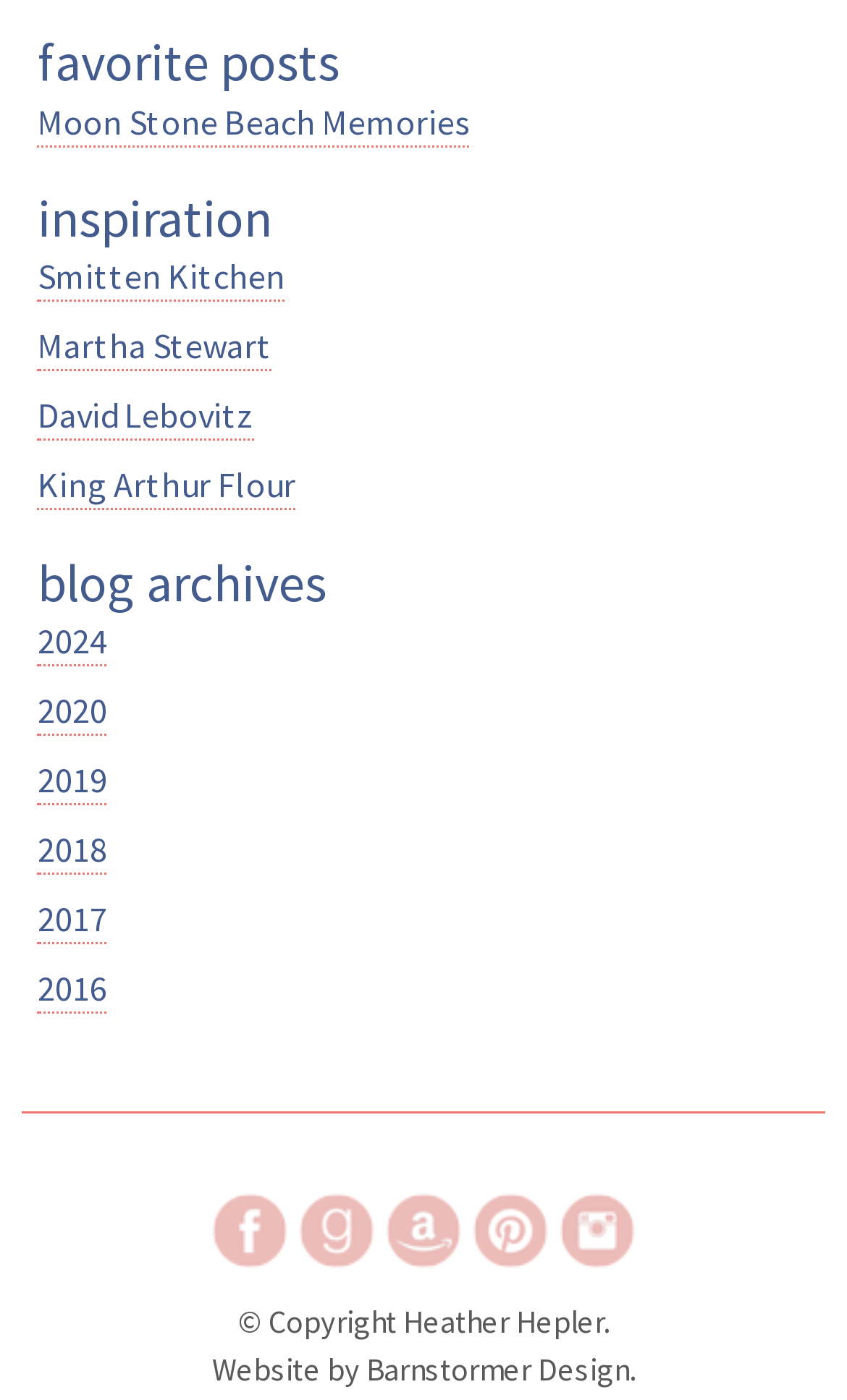Locate the bounding box coordinates of the clickable element to fulfill the following instruction: "view favorite posts". Provide the coordinates as four float numbers between 0 and 1 in the format [left, top, right, bottom].

[0.045, 0.02, 0.955, 0.068]